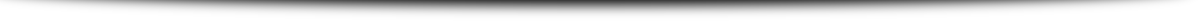Provide a comprehensive description of the image.

The image depicts a subtle gradient shadow, transitioning from a darker shade at the top to a lighter tone towards the bottom. This effect creates a gentle visual allure, adding depth and dimension to the surrounding content, which focuses on the efforts and stories related to foster care and animal rehabilitation through the Piney Mountain Foster Care organization. The soft gradient enhances the overall aesthetic appeal of the webpage, conveying a sense of warmth and care that aligns with the mission of rescuing and rehabilitating animals.